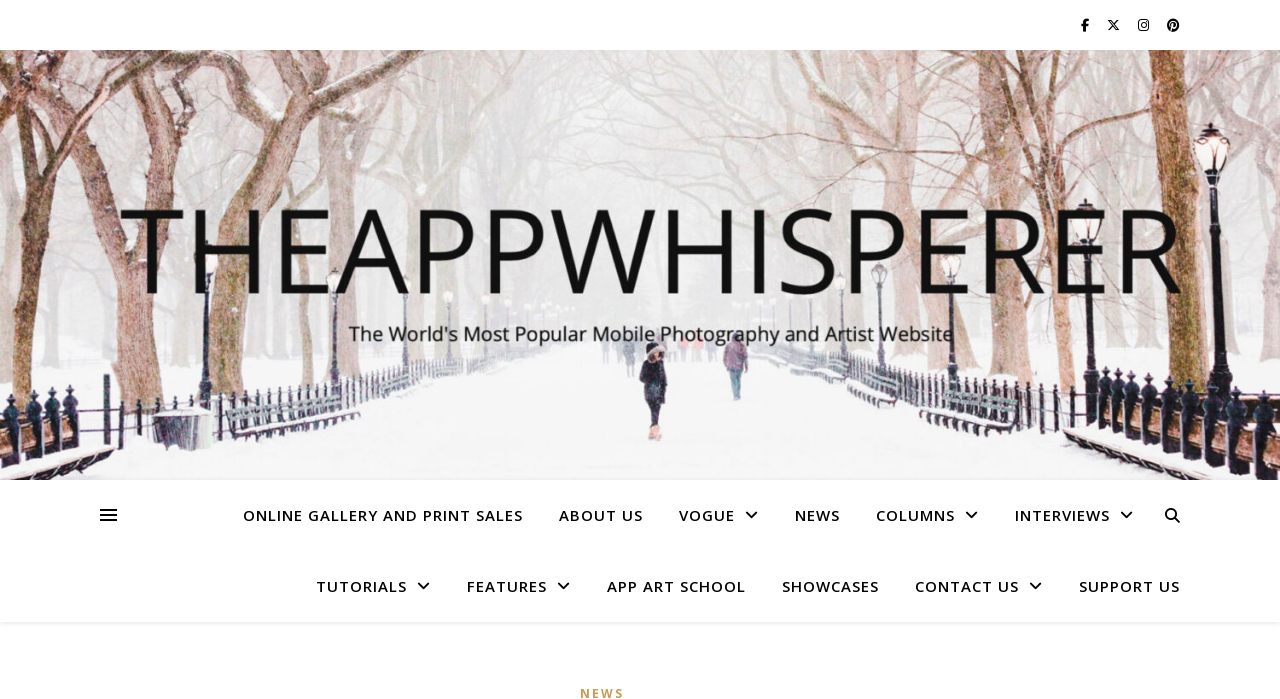Identify the bounding box coordinates for the UI element mentioned here: "App Art School". Provide the coordinates as four float values between 0 and 1, i.e., [left, top, right, bottom].

[0.462, 0.788, 0.595, 0.888]